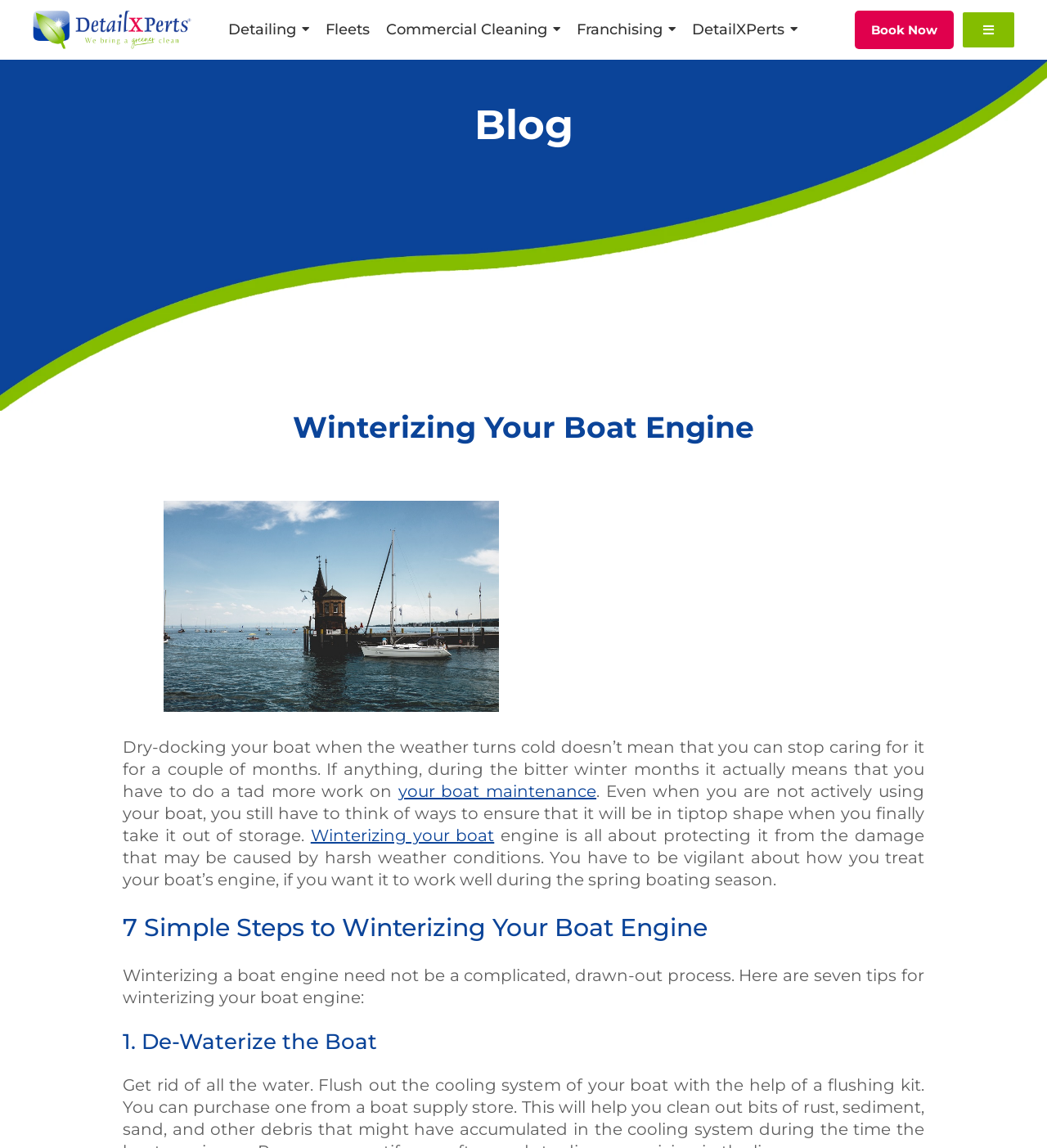Detail the webpage's structure and highlights in your description.

The webpage is about winterizing a boat engine, with a focus on protecting it from harsh weather conditions. At the top, there are several links to different sections of the website, including "Detailing", "Fleets", "Commercial Cleaning", "Franchising", and "DetailXPerts". On the right side, there is a "Book Now" link and a button with an icon. 

Below the links, there is a heading that reads "Blog", followed by a larger heading that says "Winterizing Your Boat Engine". Next to the heading, there is an image related to winterizing a boat engine. 

The main content of the webpage starts with a paragraph of text that explains the importance of maintaining a boat's engine during the winter months. The text is divided into three sections, with links to "your boat maintenance" and "Winterizing your boat" embedded within the text. 

Below the paragraph, there is a heading that reads "7 Simple Steps to Winterizing Your Boat Engine", followed by a brief introduction to the steps. The first step is listed as "1. De-Waterize the Boat", with a heading that indicates the start of the guide.